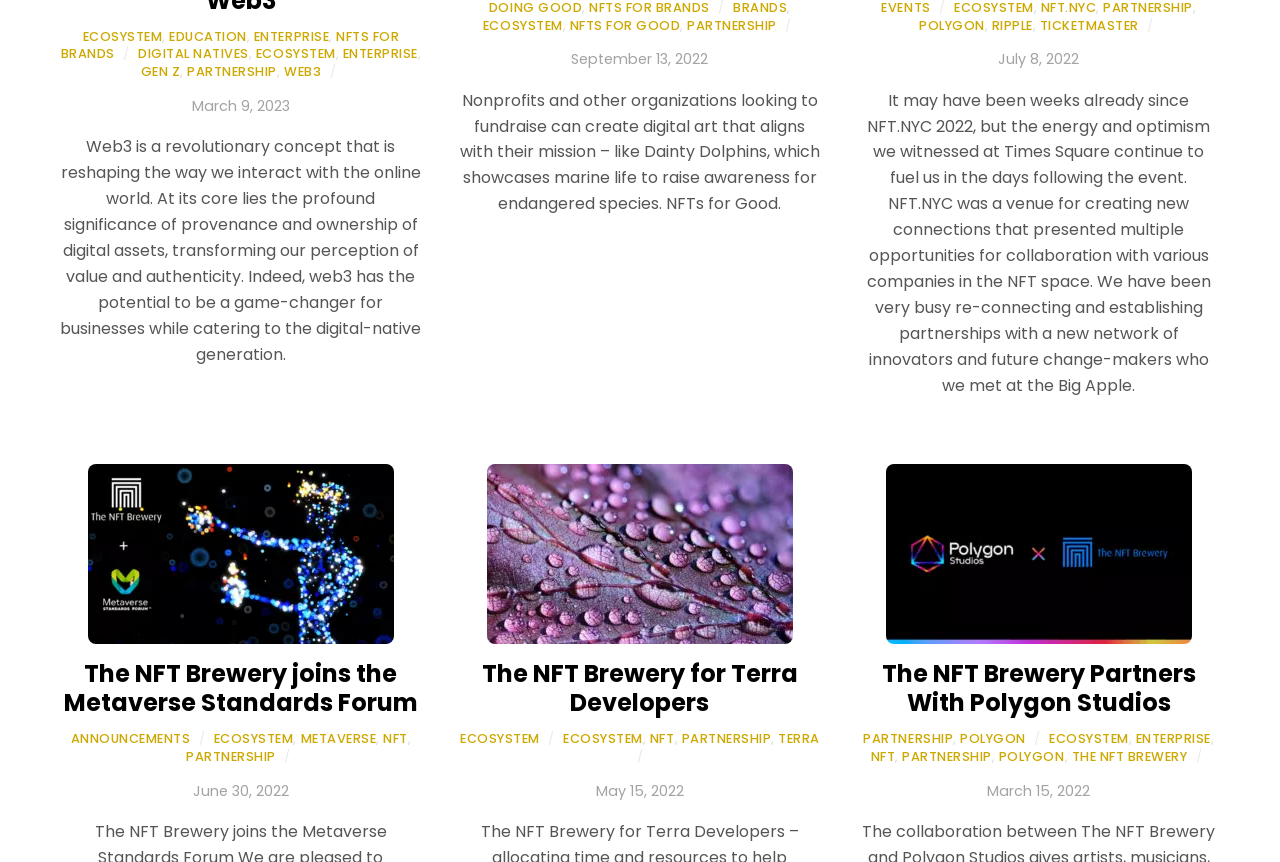Provide the bounding box coordinates of the HTML element described by the text: "Ripple".

[0.775, 0.019, 0.807, 0.039]